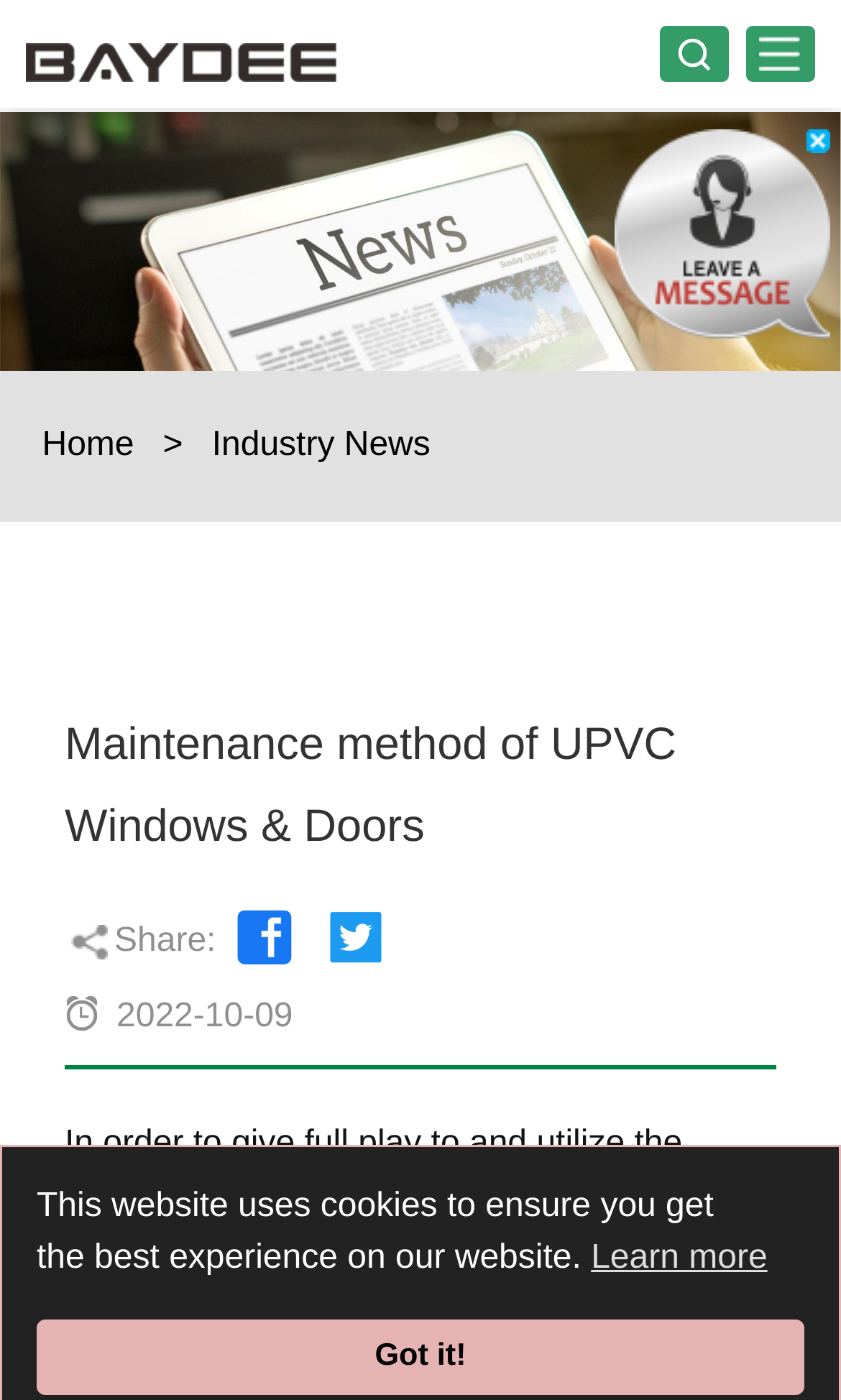When was the article published?
Based on the image, give a one-word or short phrase answer.

2022-10-09